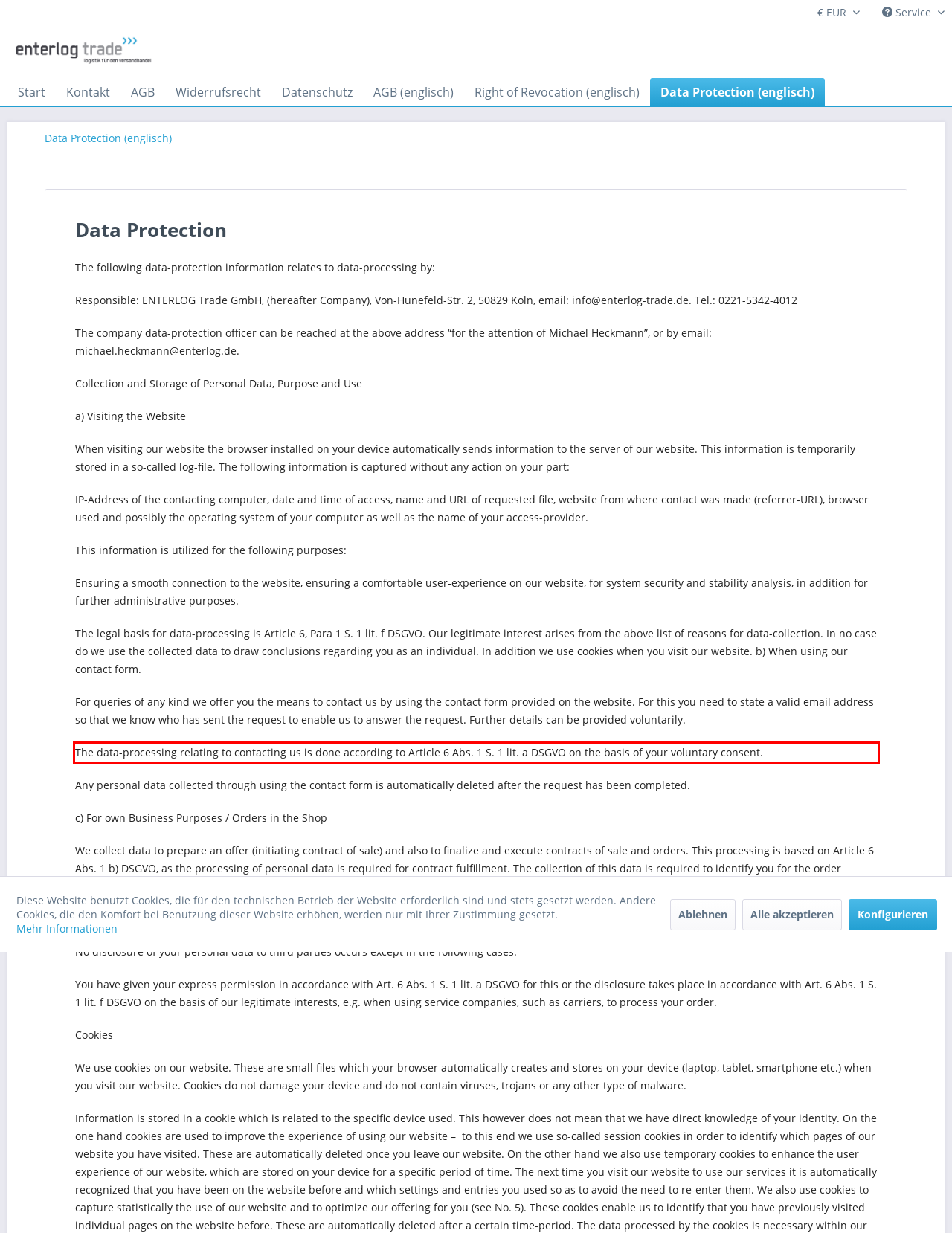You have a webpage screenshot with a red rectangle surrounding a UI element. Extract the text content from within this red bounding box.

The data-processing relating to contacting us is done according to Article 6 Abs. 1 S. 1 lit. a DSGVO on the basis of your voluntary consent.